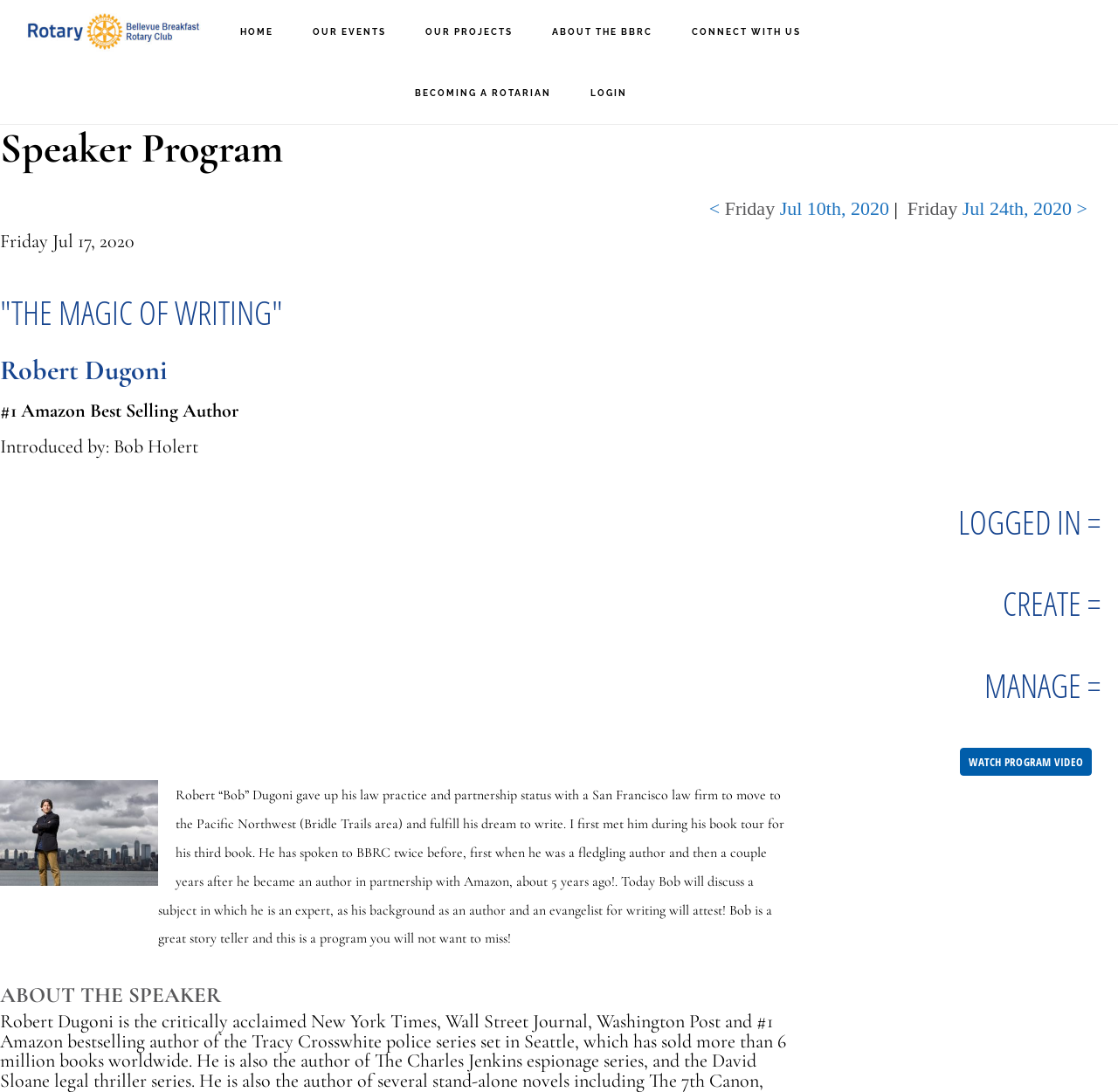Please determine the bounding box coordinates of the element's region to click for the following instruction: "Learn about the speaker".

[0.0, 0.899, 0.198, 0.923]